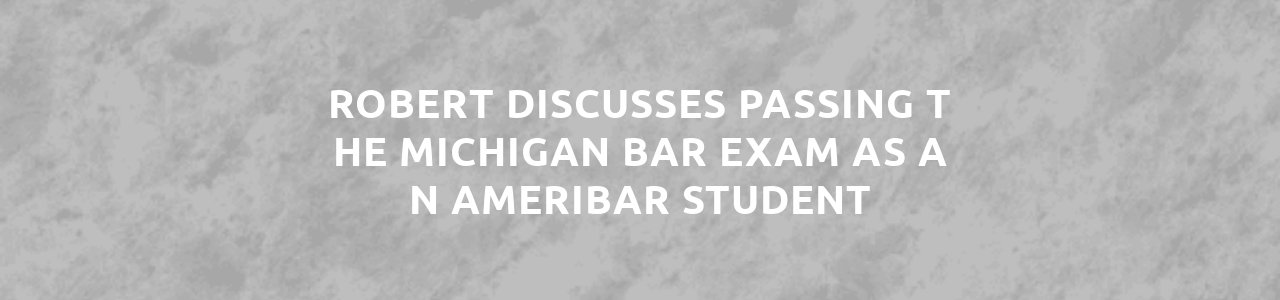What is the background of the textual graphic?
Based on the image, give a concise answer in the form of a single word or short phrase.

Textured gray